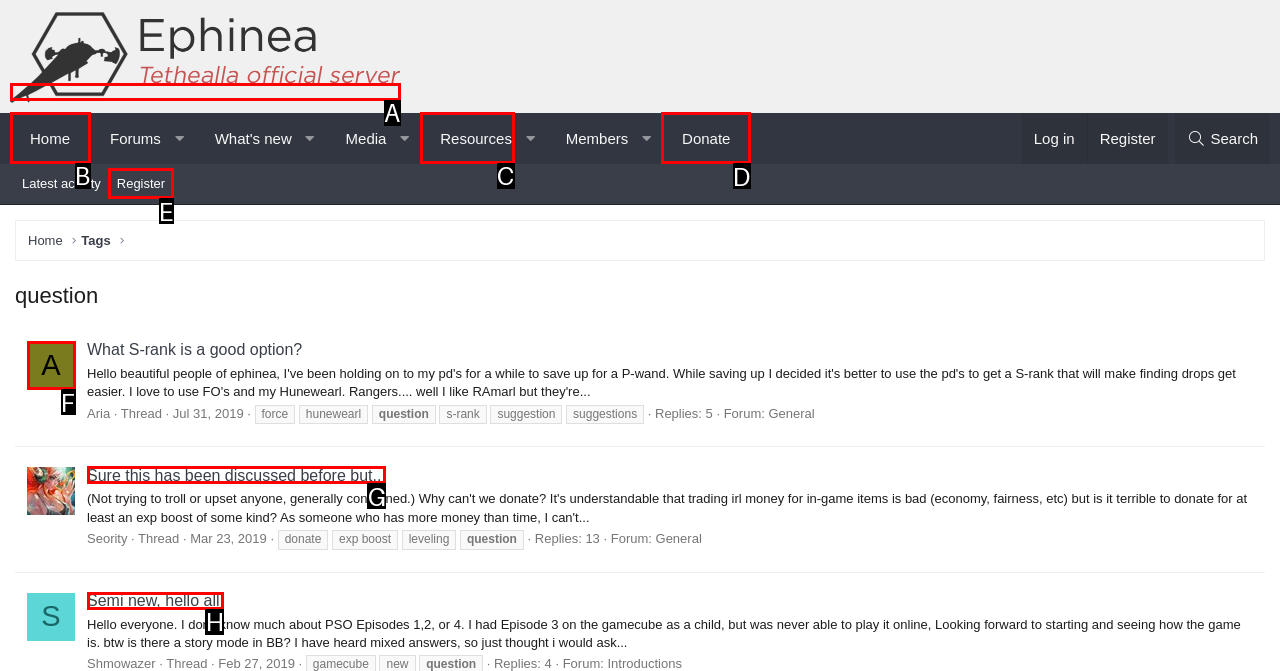Please indicate which HTML element should be clicked to fulfill the following task: Donate to the community. Provide the letter of the selected option.

D